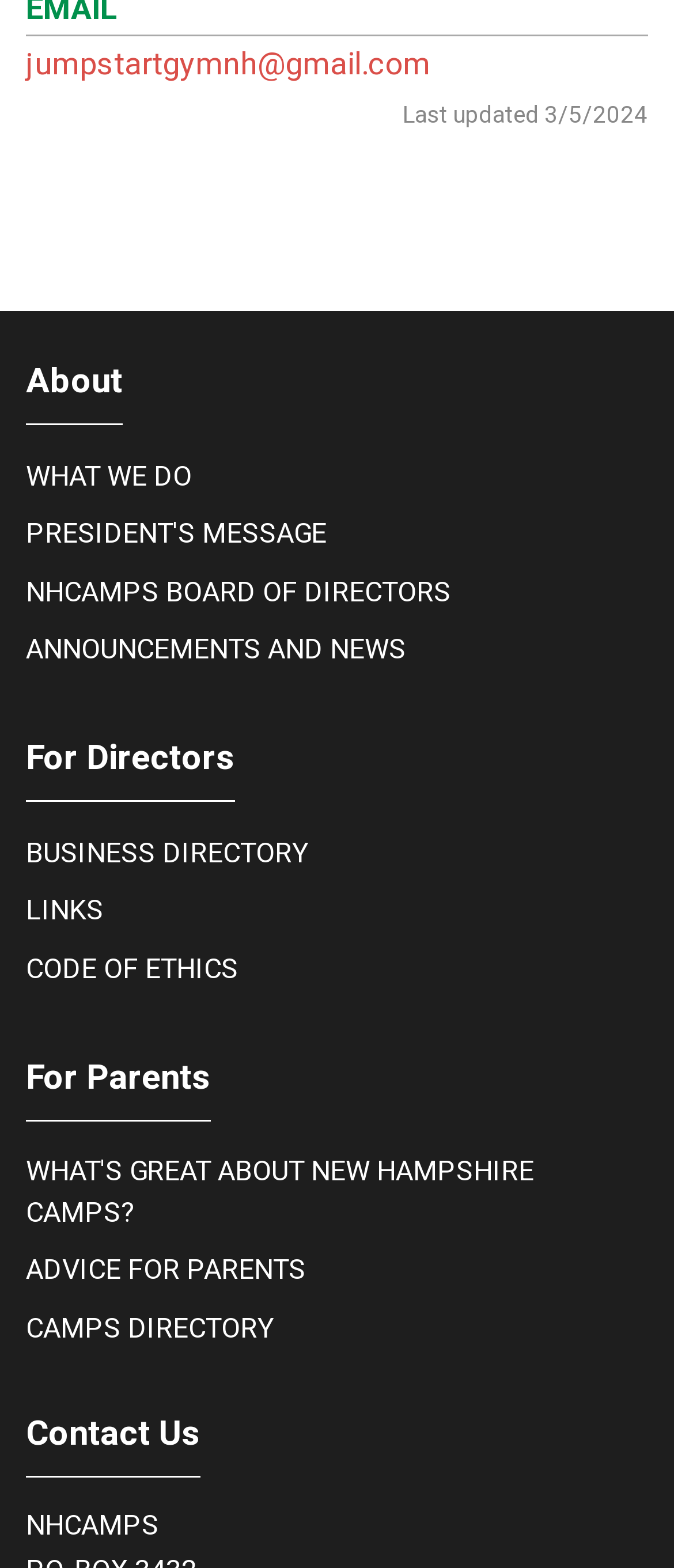How many links are there in the main menu?
Please give a detailed answer to the question using the information shown in the image.

I counted the number of link elements that are direct children of the root element, excluding the email address link. I found 11 links with text such as 'About', 'WHAT WE DO', 'PRESIDENT'S MESSAGE', and so on.